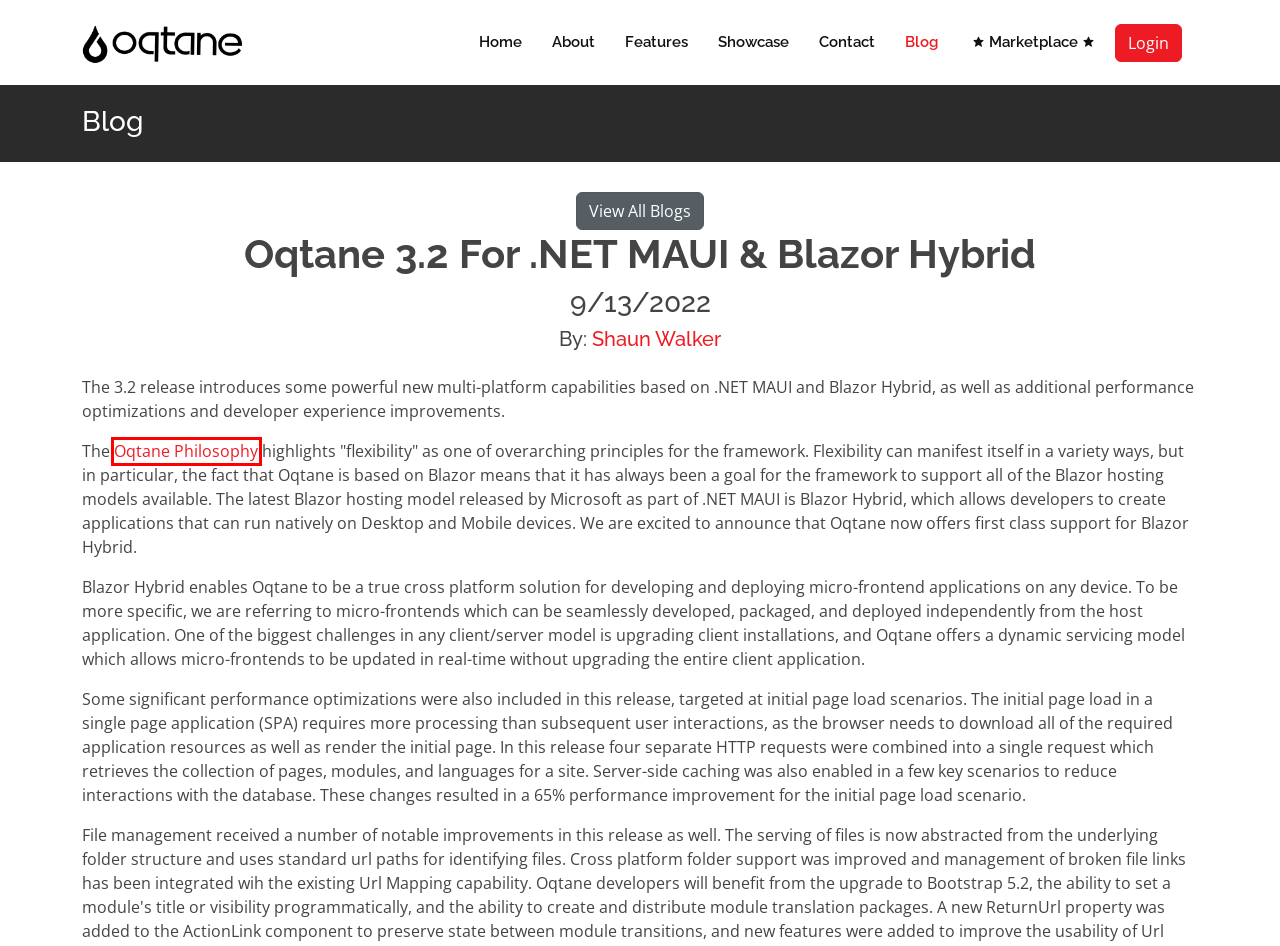Observe the provided screenshot of a webpage that has a red rectangle bounding box. Determine the webpage description that best matches the new webpage after clicking the element inside the red bounding box. Here are the candidates:
A. Home - Oqtane Marketplace
B. Oqtane Philosophy
C. NuGet Gallery
        | oqtane
D. Announcing Oqtane 1.0... a Modular Application Framework for Blazor!
E. Announcing Oqtane 4.0 for .NET 7
F. Home - Oqtane - CMS and Application Framework for Blazor and .NET MAUI
G. Installing Blazor Oqtane
H. Oqtane vs DNN

B